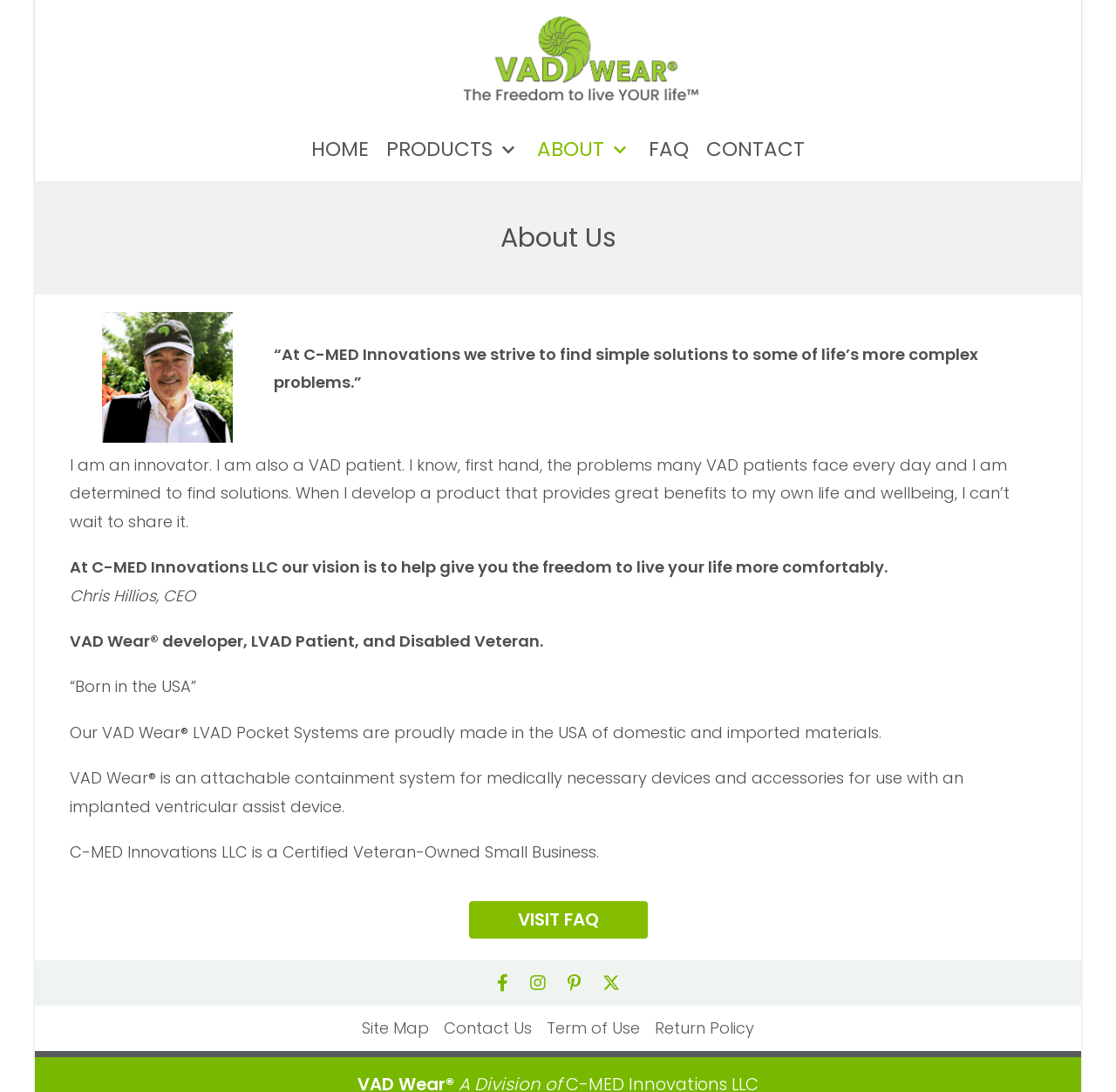Where are VAD Wear® products made?
Based on the visual details in the image, please answer the question thoroughly.

The webpage mentions that VAD Wear® products are 'proudly made in the USA of domestic and imported materials'. This suggests that the products are made in the USA.